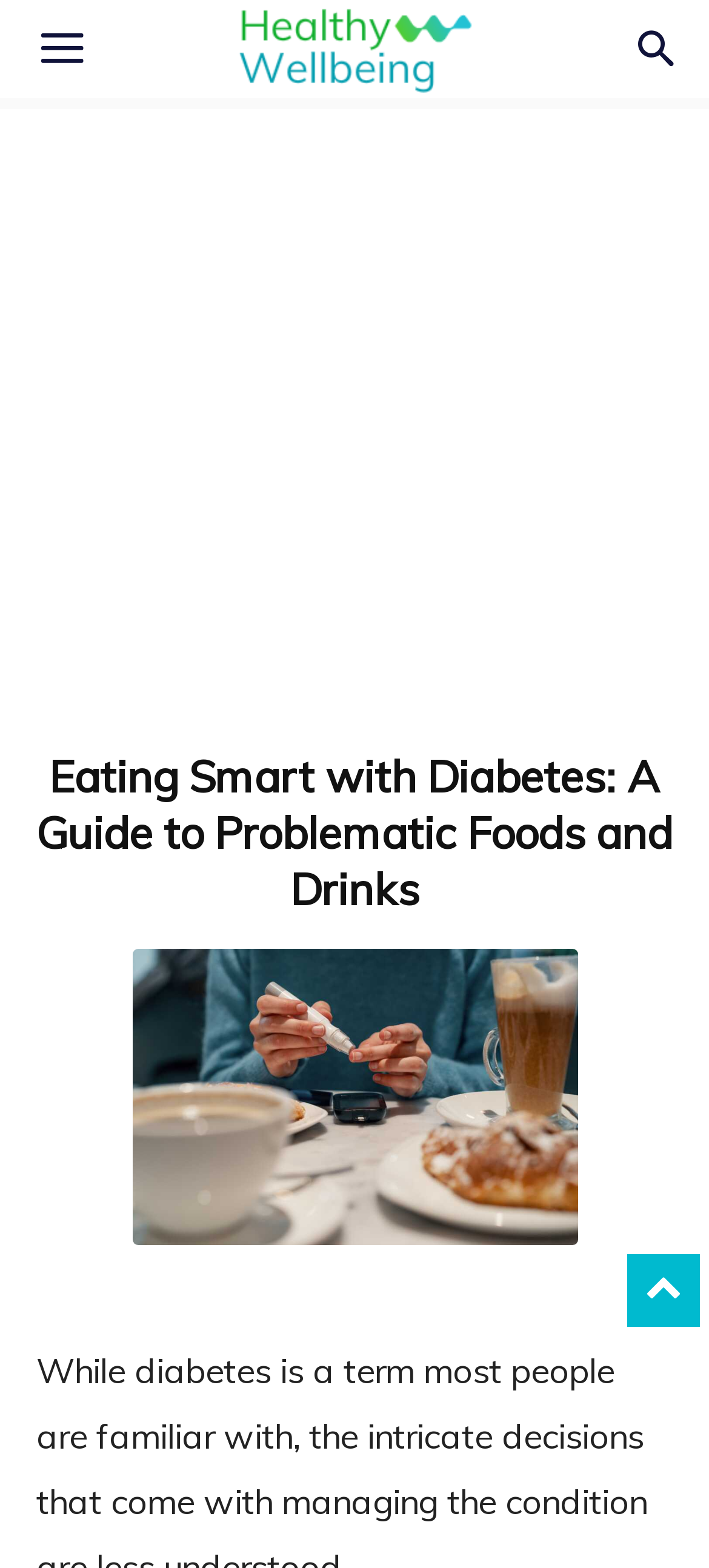What is the purpose of this webpage?
Refer to the image and respond with a one-word or short-phrase answer.

Guide to diabetes